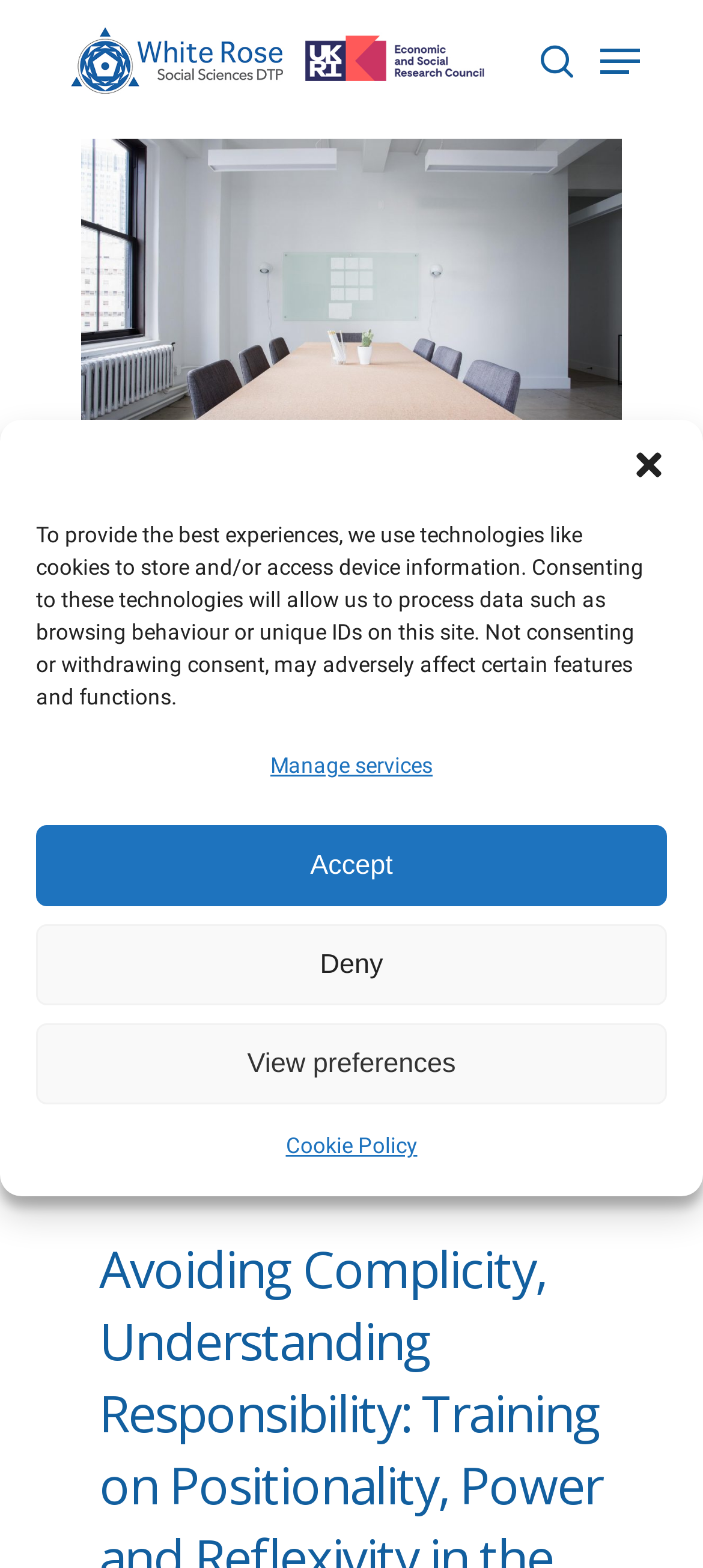Generate a thorough caption that explains the contents of the webpage.

This webpage appears to be the homepage of the White Rose DTP (Doctoral Training Partnership) website. At the top, there is a search bar with a placeholder text "Search" and a button to submit the search query. Below the search bar, there are several links to different sections of the website, including "Home", "Who we are", "WRDTP Team", and others.

On the top-right corner, there is a navigation menu button labeled "Navigation Menu" which, when expanded, reveals a list of links to different parts of the website. Below the navigation menu, there is a logo of White Rose DTP, which is an image.

The main content of the webpage is divided into several sections. The first section appears to be an event listing, with details such as location, date, and time. The location is listed as "Hybrid" with a specific room number "Ron Cooke Hub - RCH/248". The date is listed as "02 Nov 2022" and the time is listed as "12:00 pm - 3:00 pm".

Below the event listing, there is a list of links to different sections of the website, including "Pathways", "Studentships", "Training & Events", and others. These links are arranged in a vertical column.

At the bottom of the webpage, there is a dialog box labeled "Manage Consent" which appears to be related to cookie consent. The dialog box contains a message explaining the use of cookies on the website and provides options to accept, deny, or view preferences. There is also a link to the "Cookie Policy" at the bottom of the dialog box.

Overall, the webpage appears to be a hub for information related to the White Rose DTP, with links to different sections of the website and a prominent event listing.